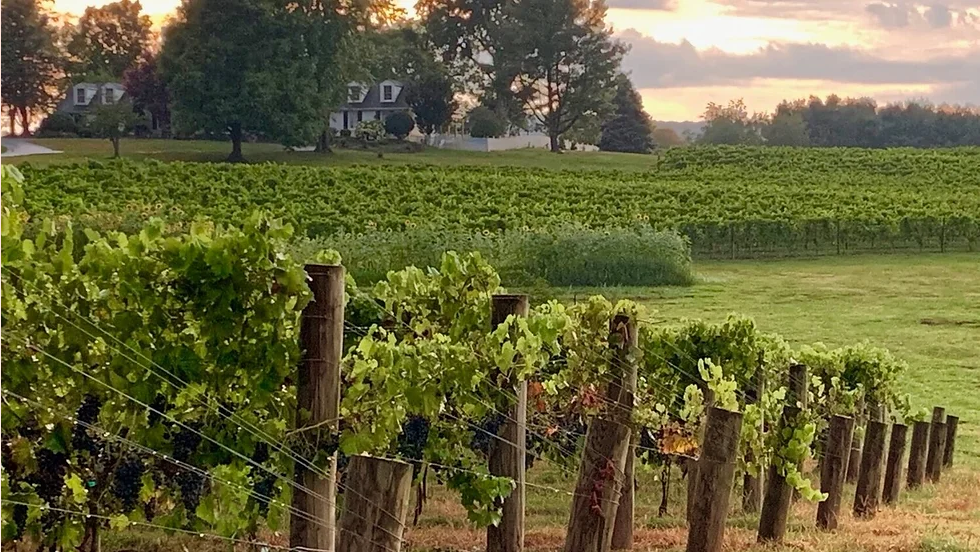Provide a comprehensive description of the image.

The image depicts a serene vineyard landscape at dusk, showcasing rows of lush green grapevines with visible grape clusters hanging from their vines. In the background, a charming house peeks through the trees, adding a touch of rustic charm to the scene. The warm hues of the setting sun create a picturesque sky, hinting at a delightful evening. This image captures the essence of the "Wine Tasting and Architecture Tour at Bleu Frog Vineyard," inviting viewers to explore the beauty of wine country and its captivating surroundings, just as guests did during the event on May 20, 2022, at Bleu Frog Vineyard in Leesburg, Virginia. The vineyard experience included a private wine tasting with the vineyard's owner, Janet Kernan, complemented by an estate tour led by local architect Francie Fetzer.